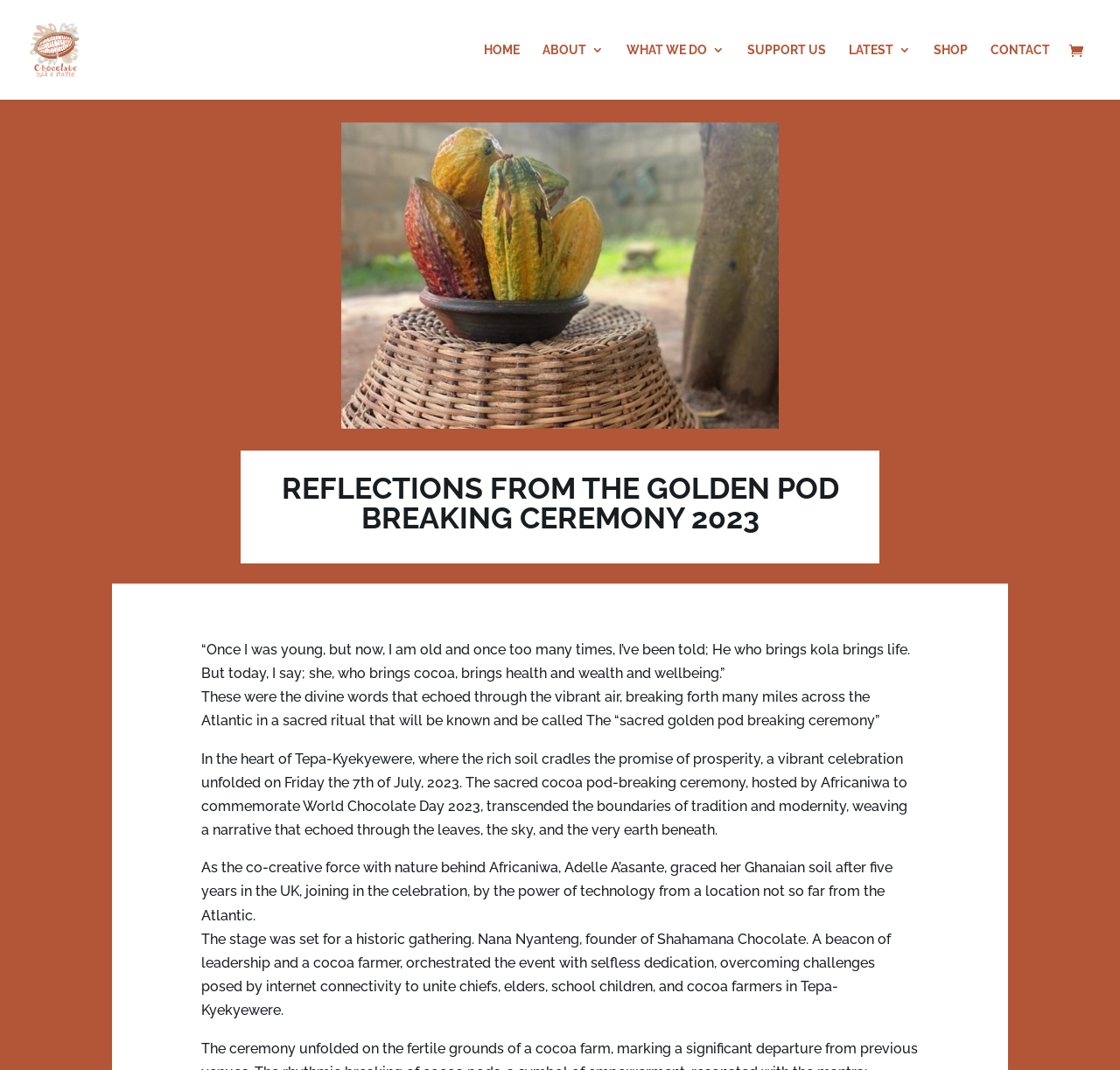What is the date of the ceremony?
Refer to the image and give a detailed response to the question.

I found the answer by reading the text 'In the heart of Tepa-Kyekyewere, where the rich soil cradles the promise of prosperity, a vibrant celebration unfolded on Friday the 7th of July, 2023.' which explicitly mentions the date of the ceremony.